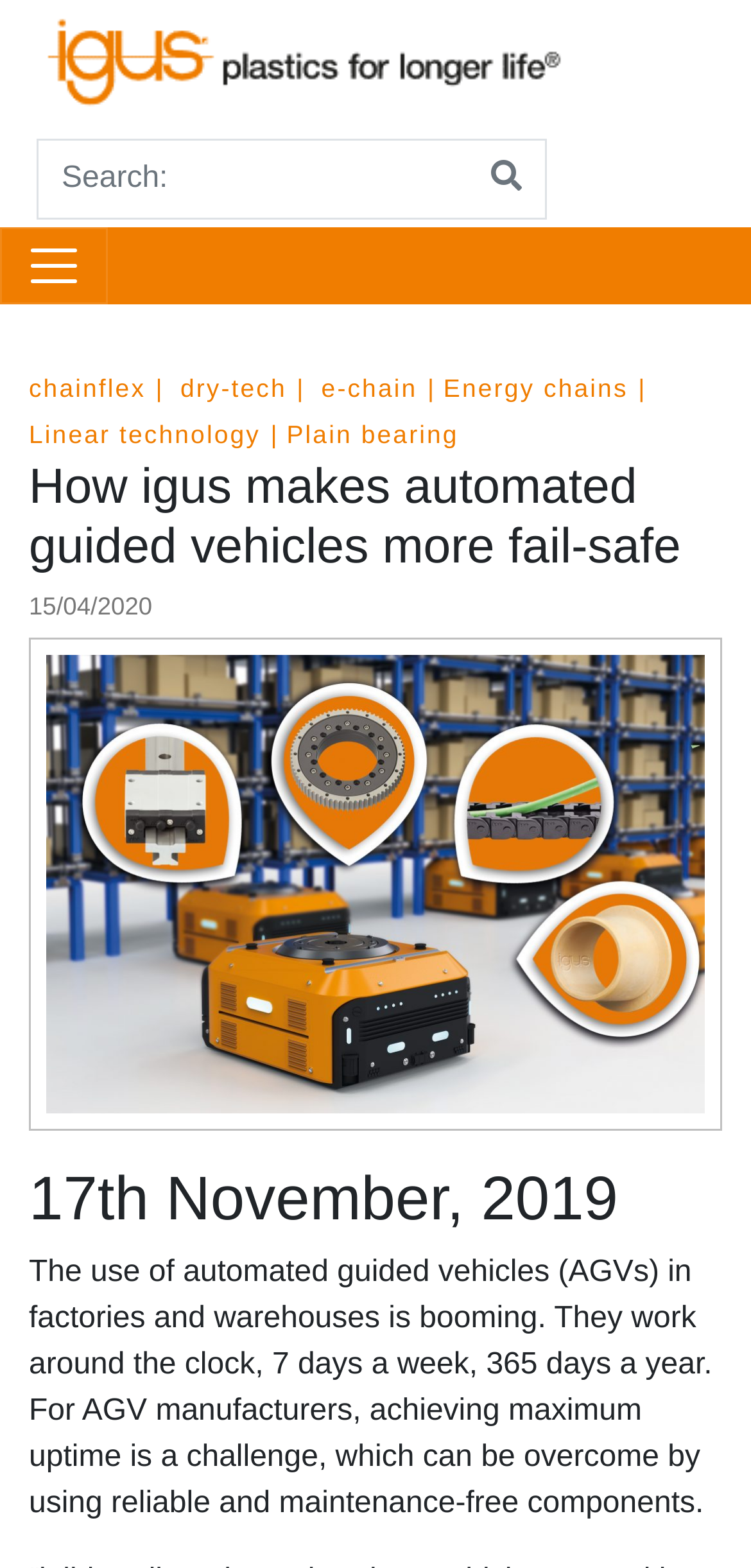Elaborate on the webpage's design and content in a detailed caption.

The webpage is a press portal for igus UK, featuring an article about making automated guided vehicles more fail-safe. At the top, there is a logo image and a link on the left, with a search box and a button with a magnifying glass icon on the right. Below this, there is a navigation menu with several links, including "chainflex", "dry-tech", "e-chain", "Energy chains", "Linear technology", and "Plain bearing".

The main content of the page is an article with a heading "How igus makes automated guided vehicles more fail-safe" and a subheading with the date "15/04/2020". Below the heading, there is a large figure or image. Further down, there is another heading with the date "17th November, 2019". The article's main text is a paragraph that discusses the use of automated guided vehicles in factories and warehouses, and how igus helps achieve maximum uptime by using reliable and maintenance-free components.